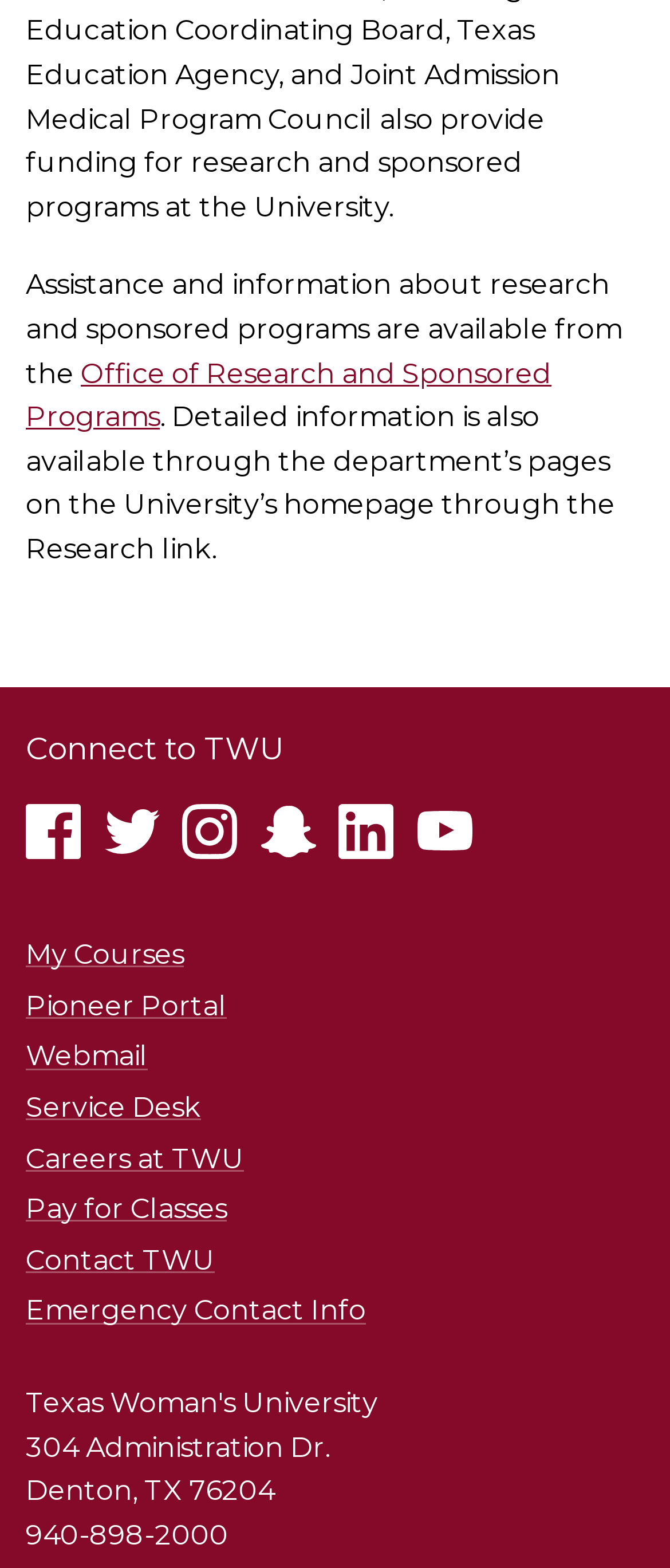What is the address of TWU?
Give a comprehensive and detailed explanation for the question.

I found the address of TWU at the bottom of the webpage, which is 304 Administration Dr., Denton, TX 76204.